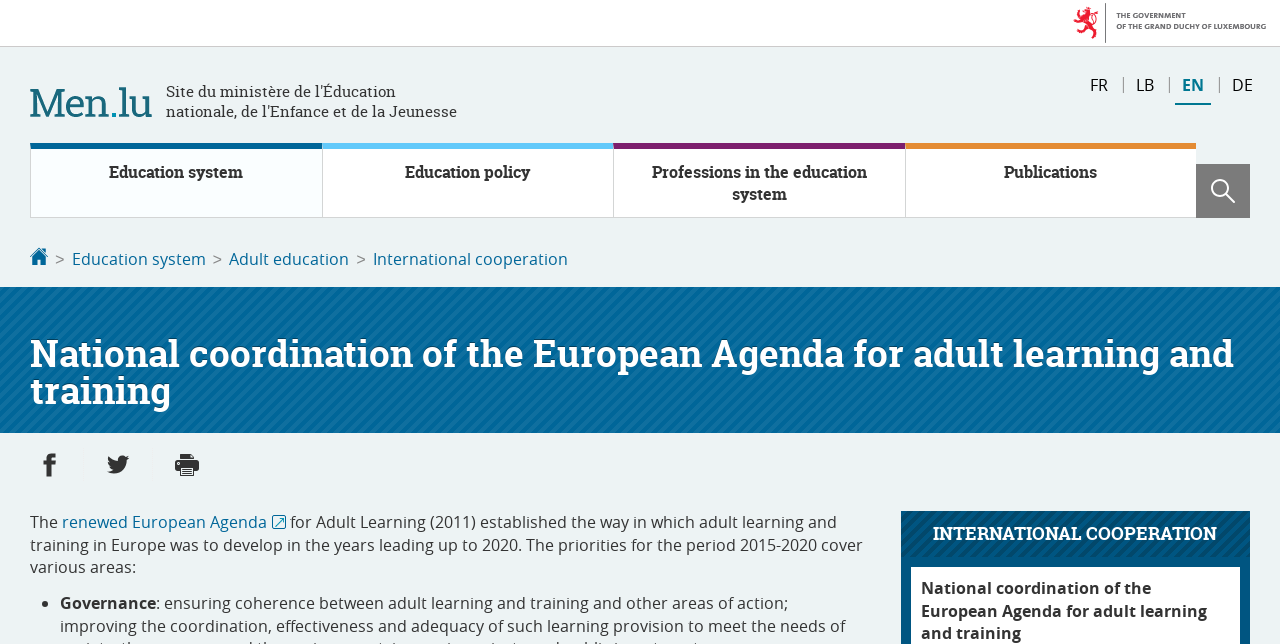Please give a short response to the question using one word or a phrase:
What is the language of the current page?

English